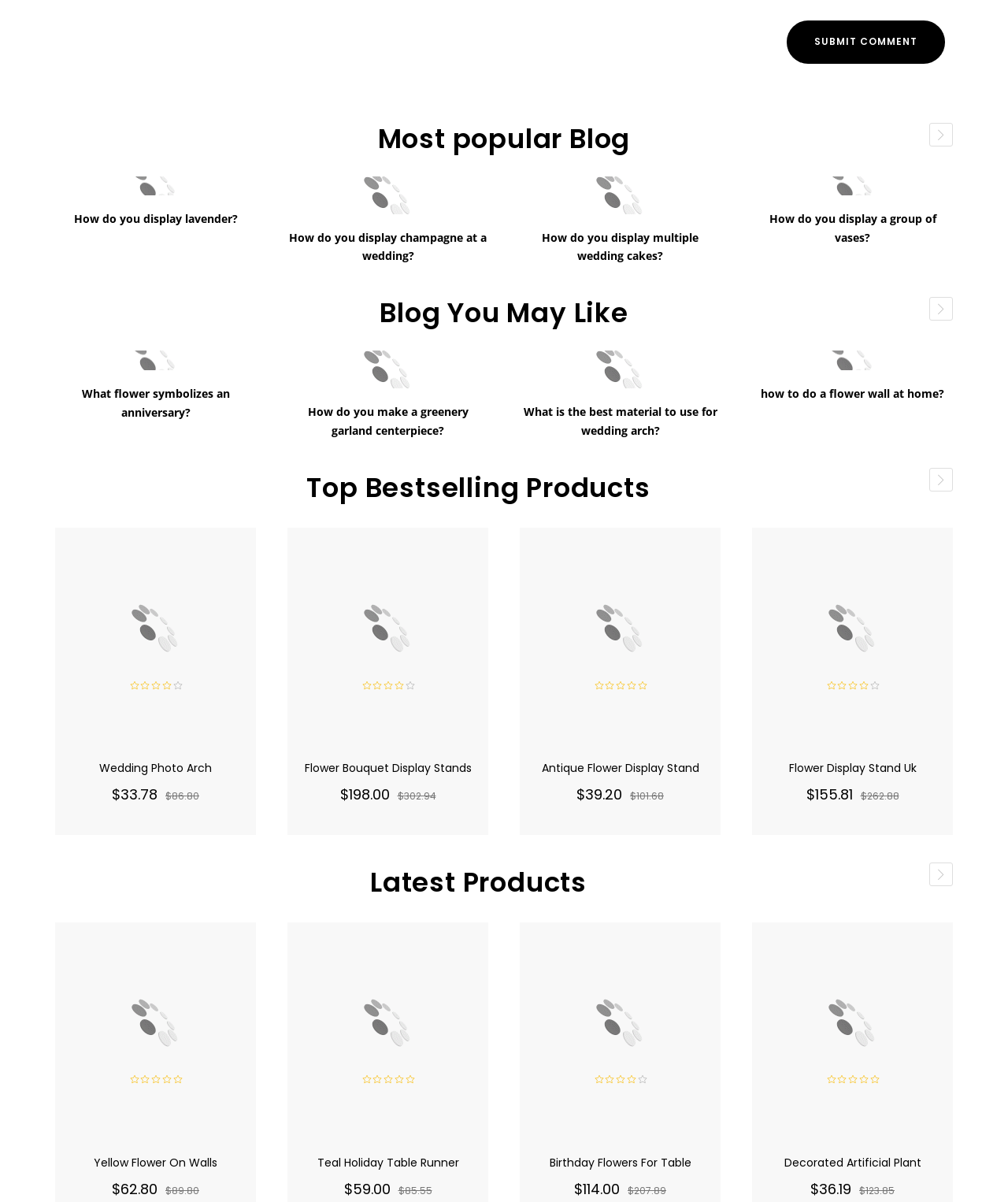Provide a single word or phrase to answer the given question: 
What is the purpose of the 'SUBMIT COMMENT' link?

To submit a comment